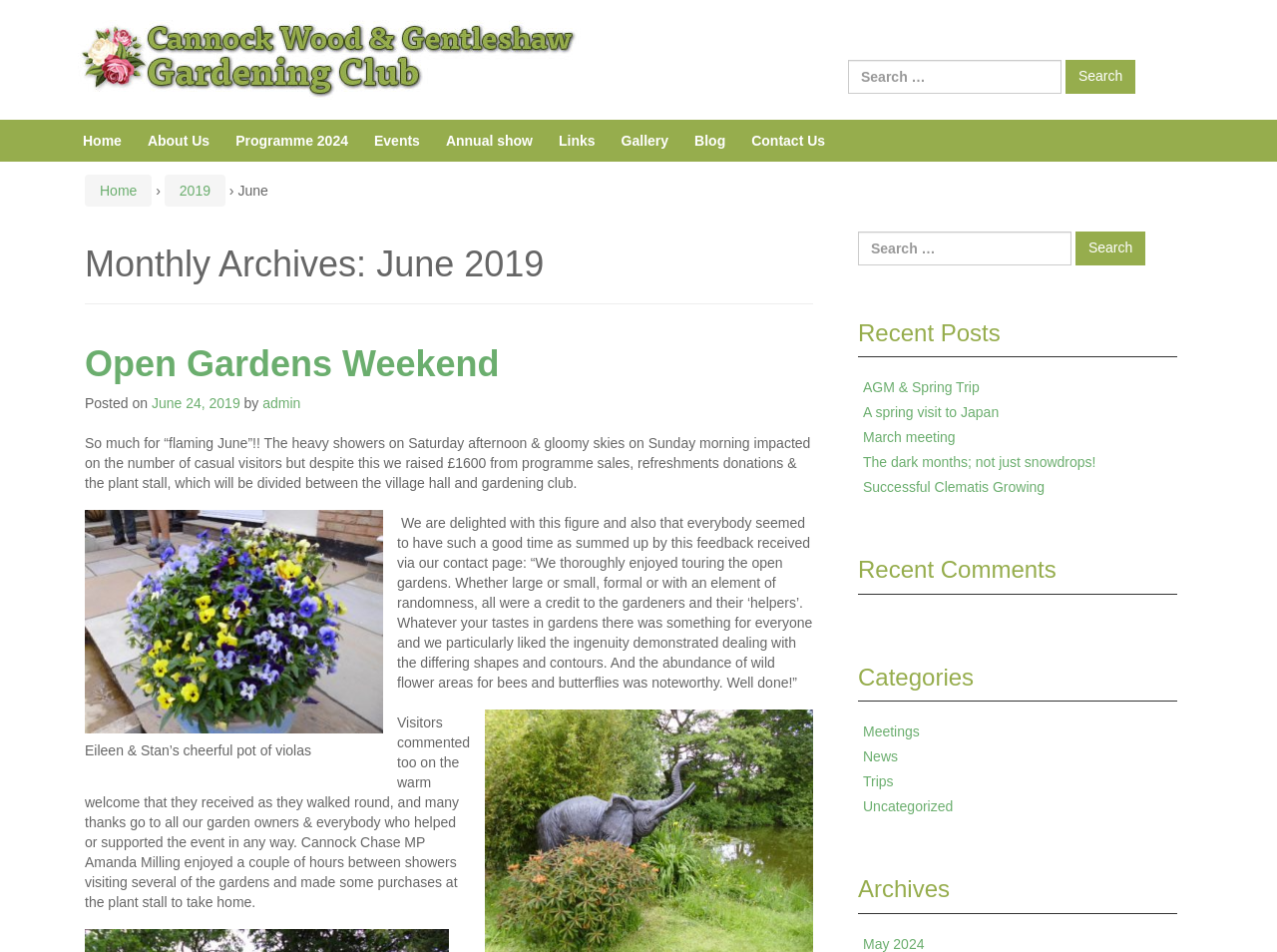Determine the bounding box coordinates for the clickable element required to fulfill the instruction: "View AGM & Spring Trip post". Provide the coordinates as four float numbers between 0 and 1, i.e., [left, top, right, bottom].

[0.676, 0.399, 0.767, 0.416]